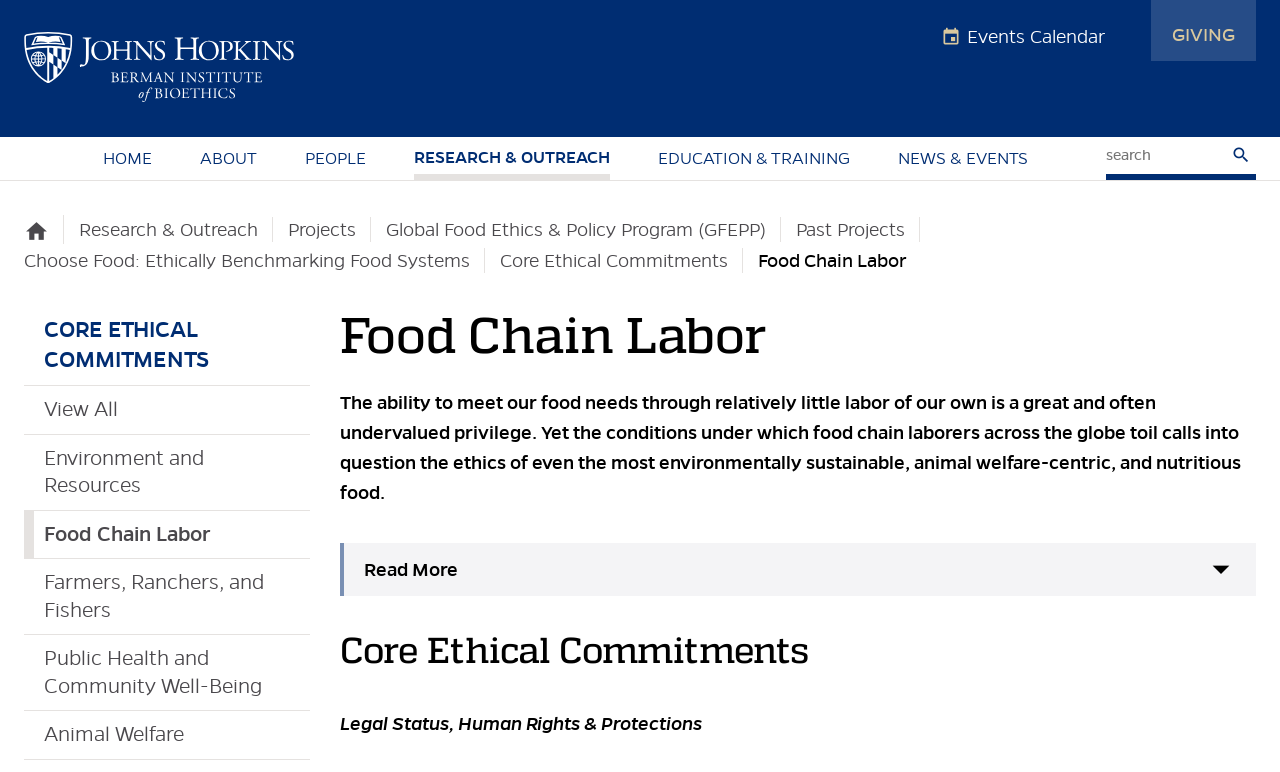Identify the bounding box coordinates of the clickable region required to complete the instruction: "Go to the home page". The coordinates should be given as four float numbers within the range of 0 and 1, i.e., [left, top, right, bottom].

[0.069, 0.177, 0.129, 0.233]